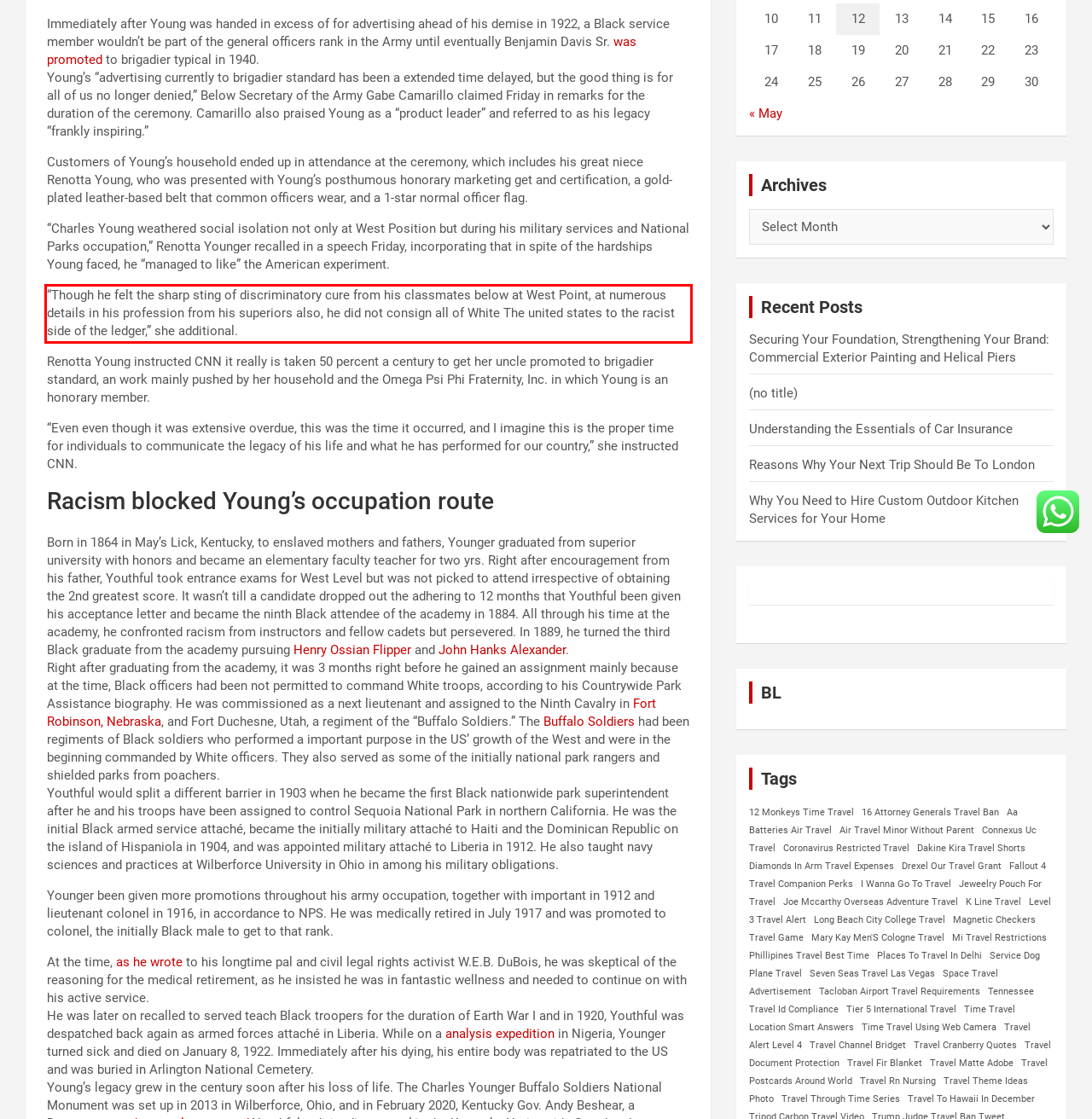Analyze the screenshot of the webpage and extract the text from the UI element that is inside the red bounding box.

“Though he felt the sharp sting of discriminatory cure from his classmates below at West Point, at numerous details in his profession from his superiors also, he did not consign all of White The united states to the racist side of the ledger,” she additional.